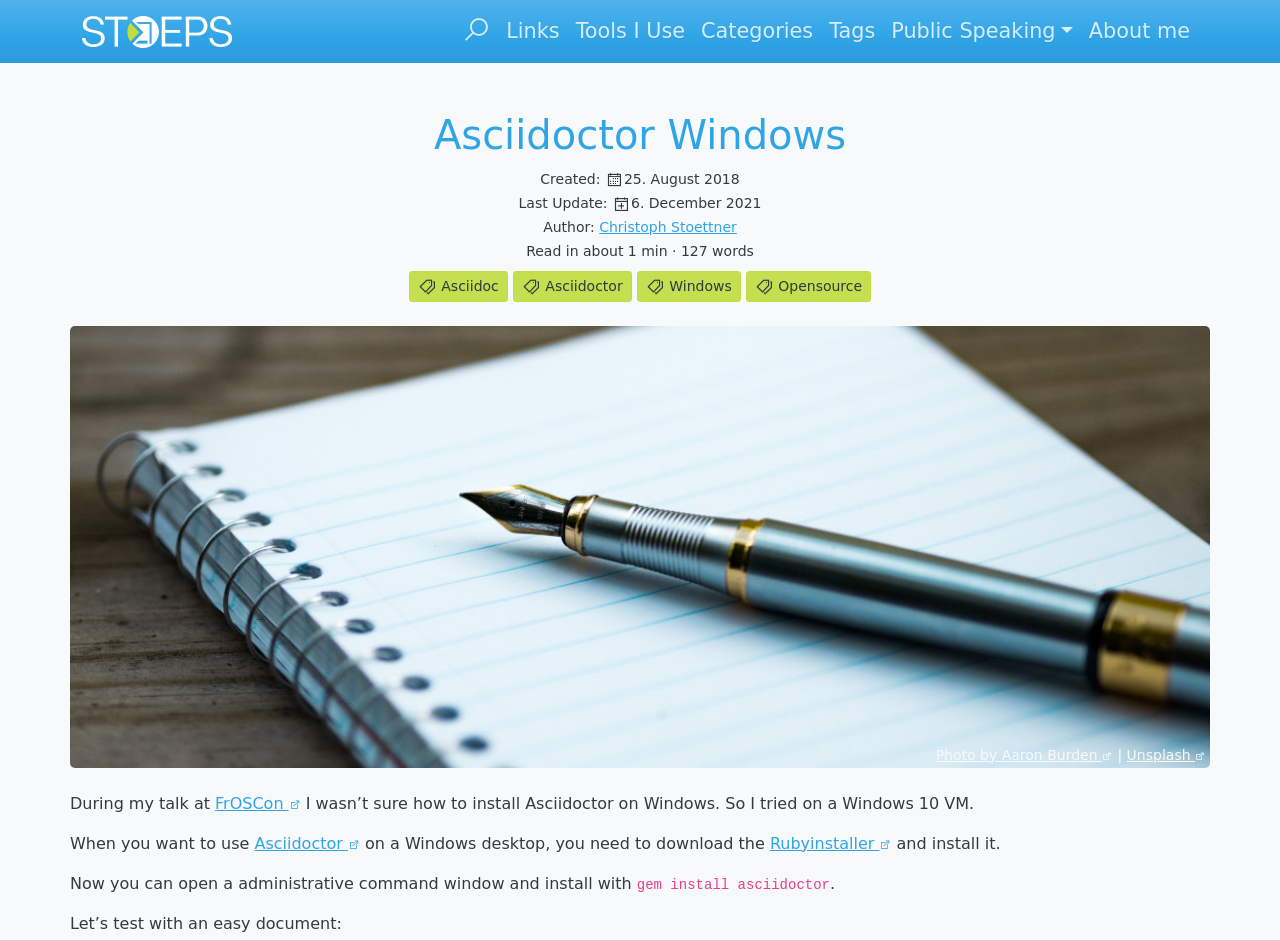Please specify the coordinates of the bounding box for the element that should be clicked to carry out this instruction: "Check the 'Rubyinstaller' link". The coordinates must be four float numbers between 0 and 1, formatted as [left, top, right, bottom].

[0.601, 0.887, 0.696, 0.907]